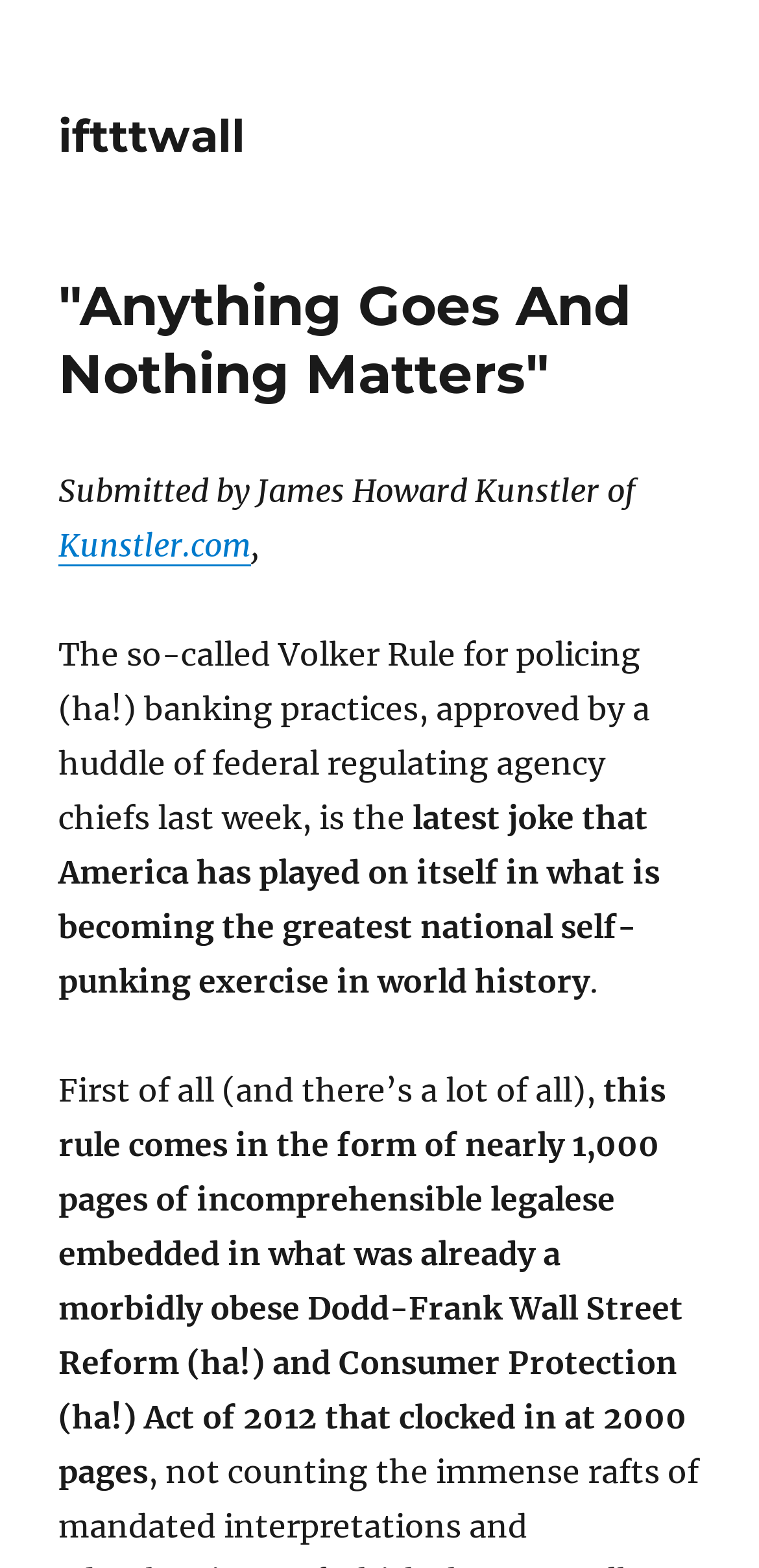What is the tone of the text?
Answer with a single word or phrase, using the screenshot for reference.

Sarcastic